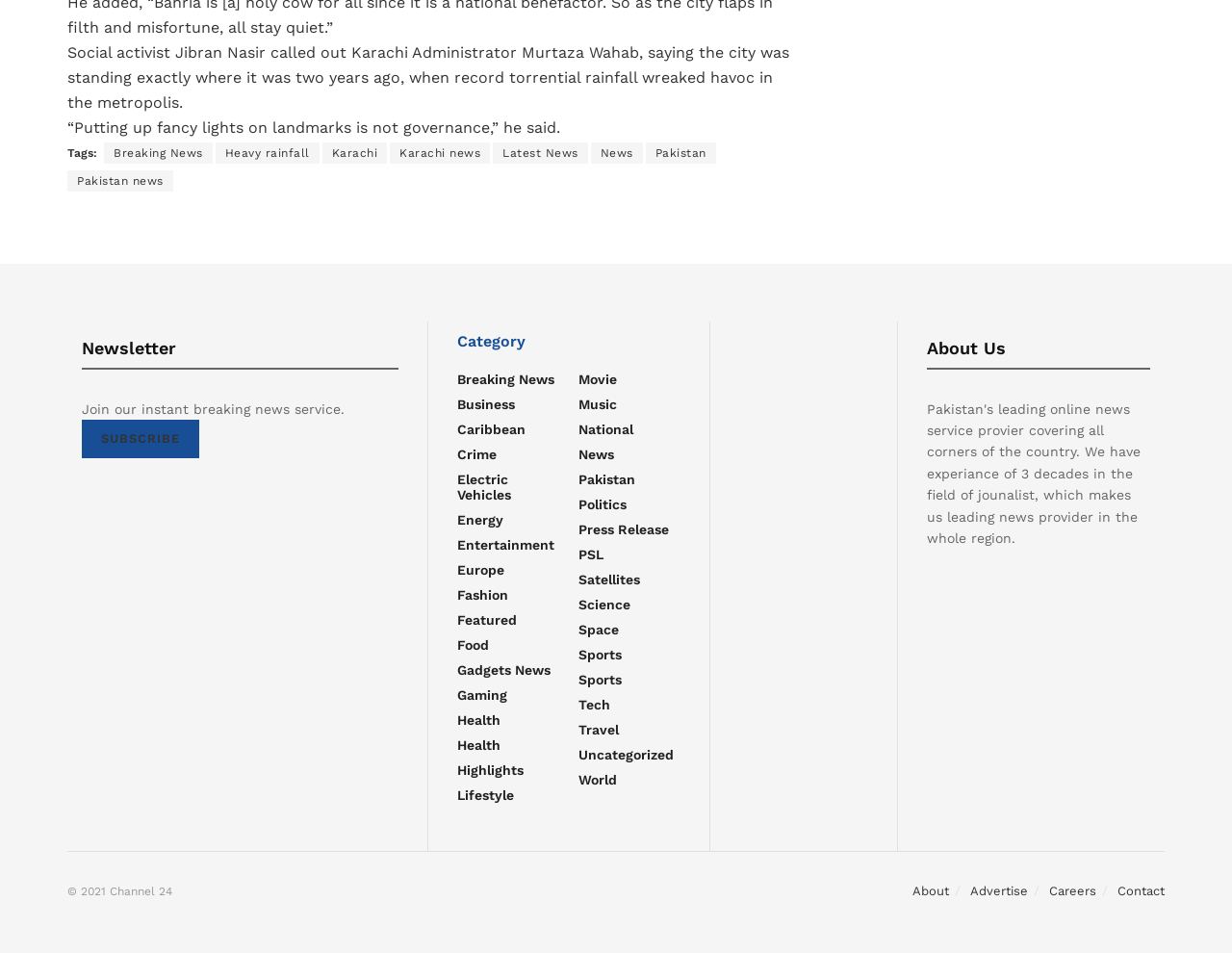Kindly provide the bounding box coordinates of the section you need to click on to fulfill the given instruction: "Visit the About Us page".

[0.752, 0.347, 0.816, 0.383]